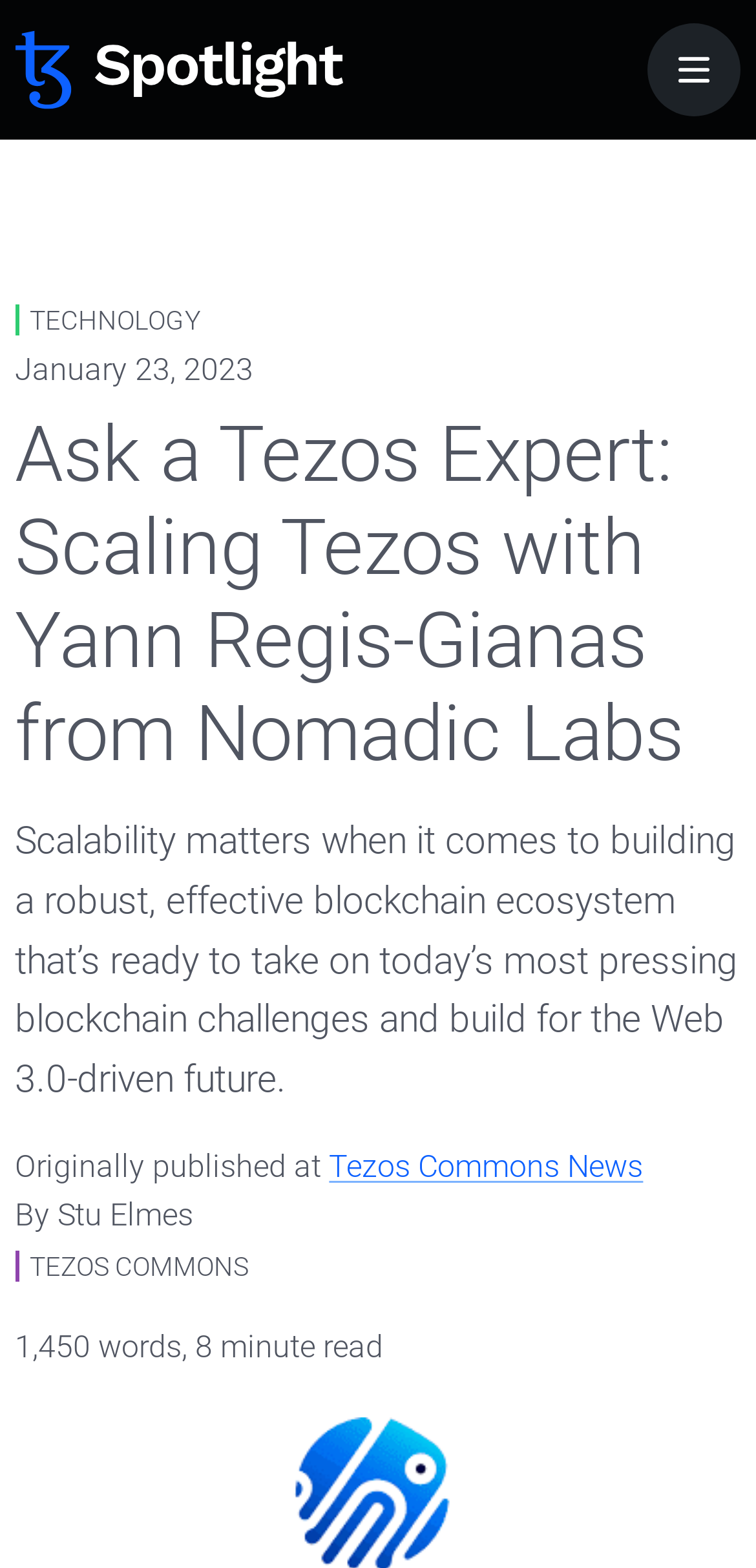How many words are in the article?
Based on the image, provide a one-word or brief-phrase response.

1,450 words